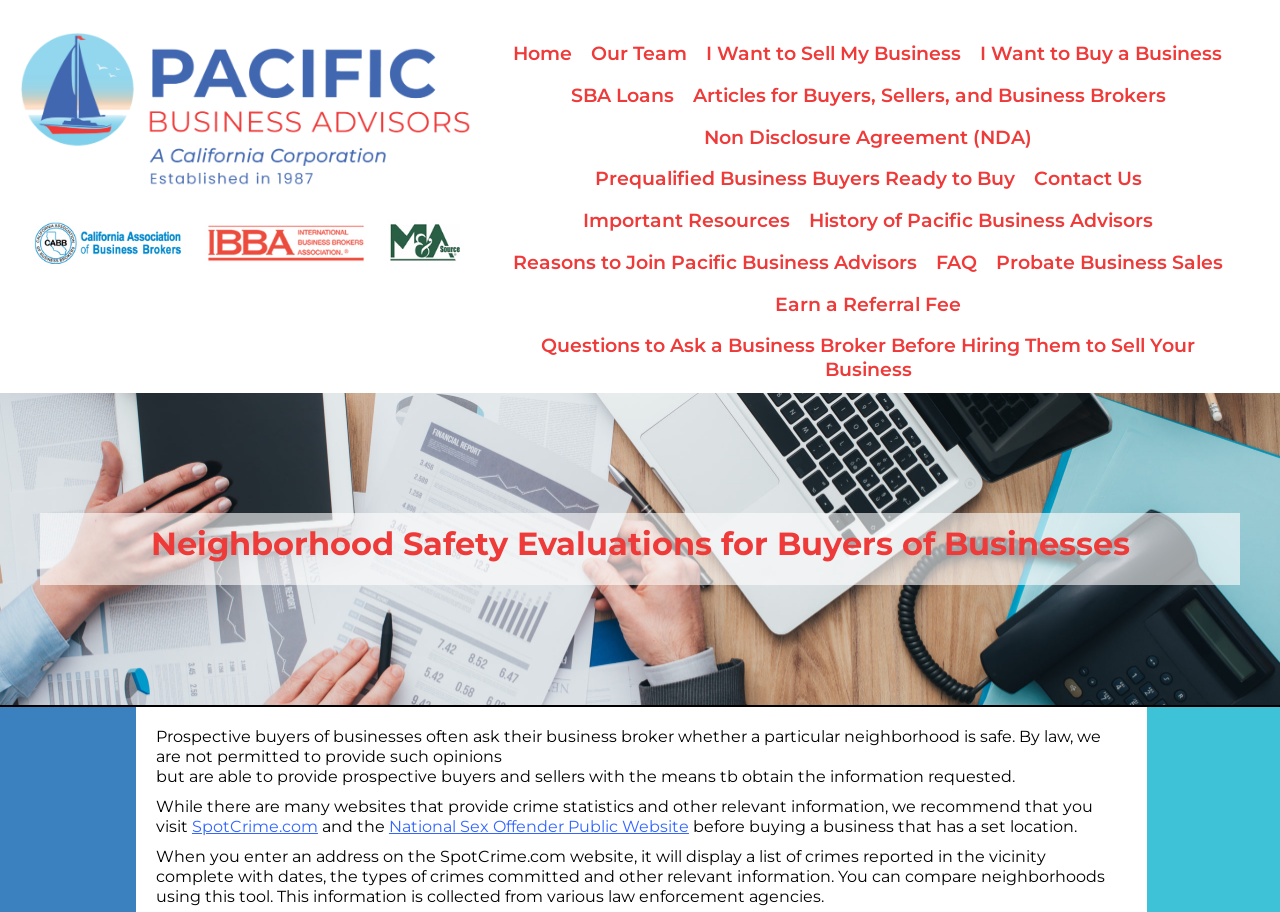What is the purpose of the webpage? Based on the screenshot, please respond with a single word or phrase.

Neighborhood safety evaluations